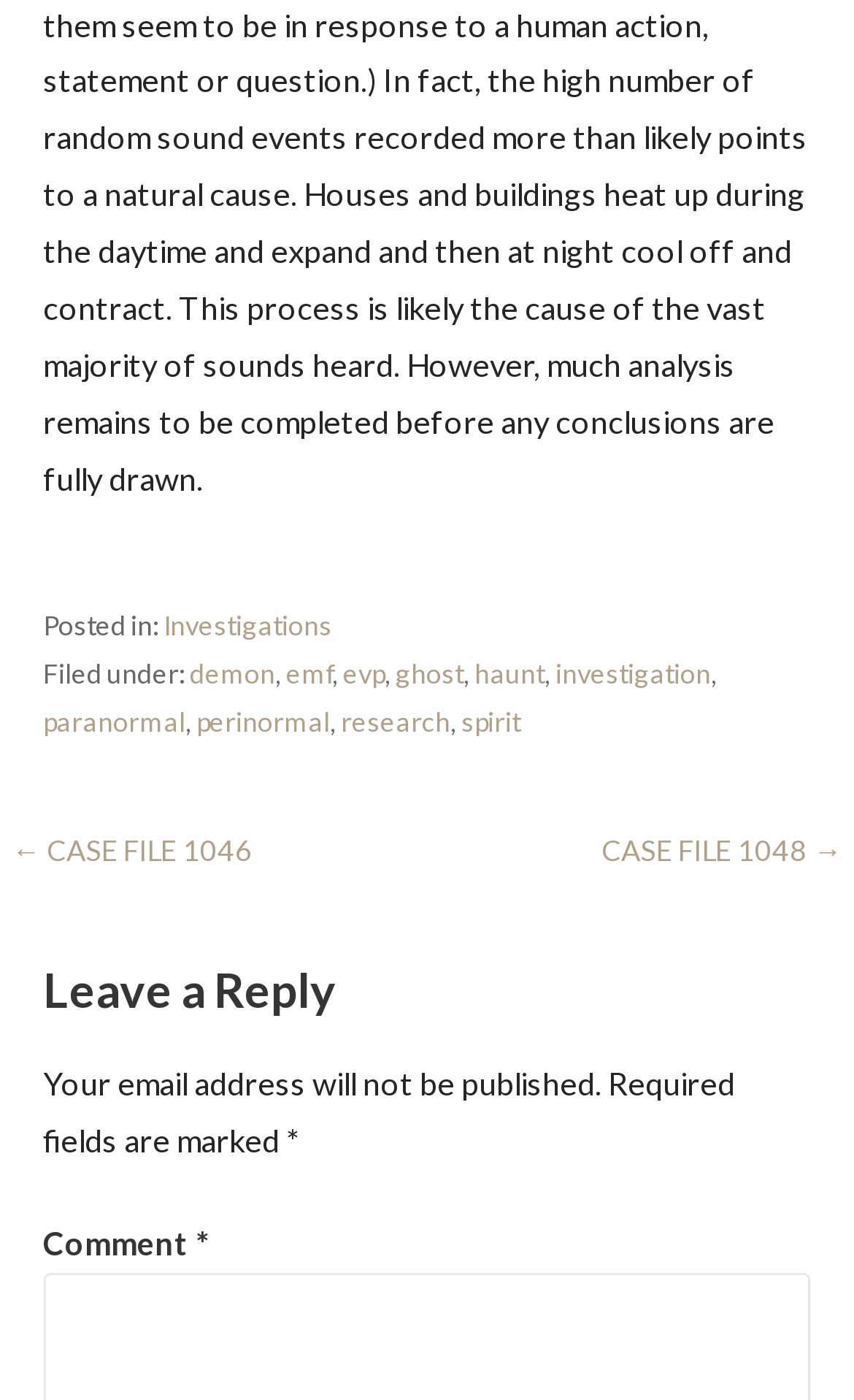What is the purpose of the 'Leave a Reply' section?
Answer the question using a single word or phrase, according to the image.

To comment on a post